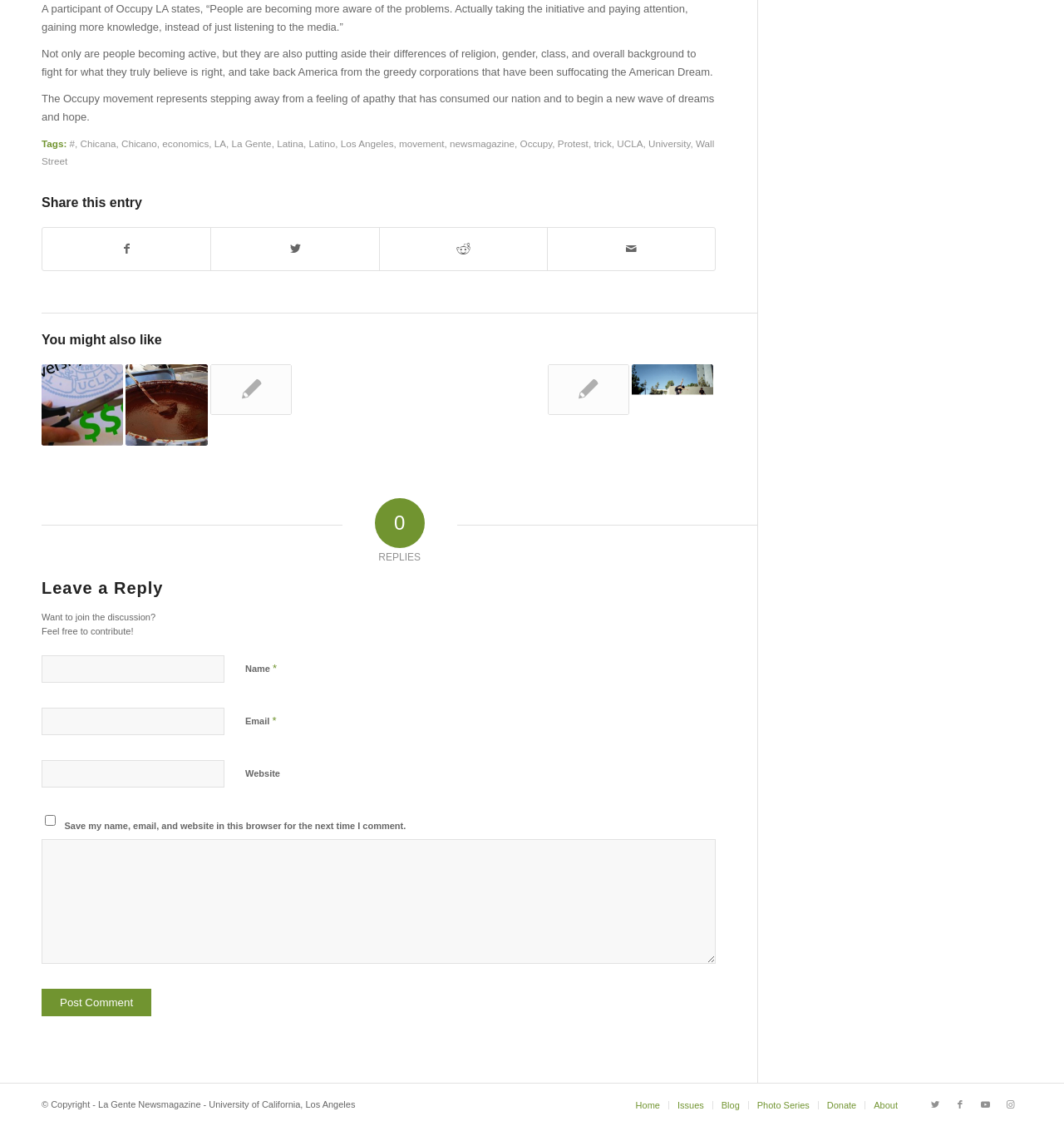What is the theme of the links in the 'You might also like' section?
Give a one-word or short-phrase answer derived from the screenshot.

UC-related topics